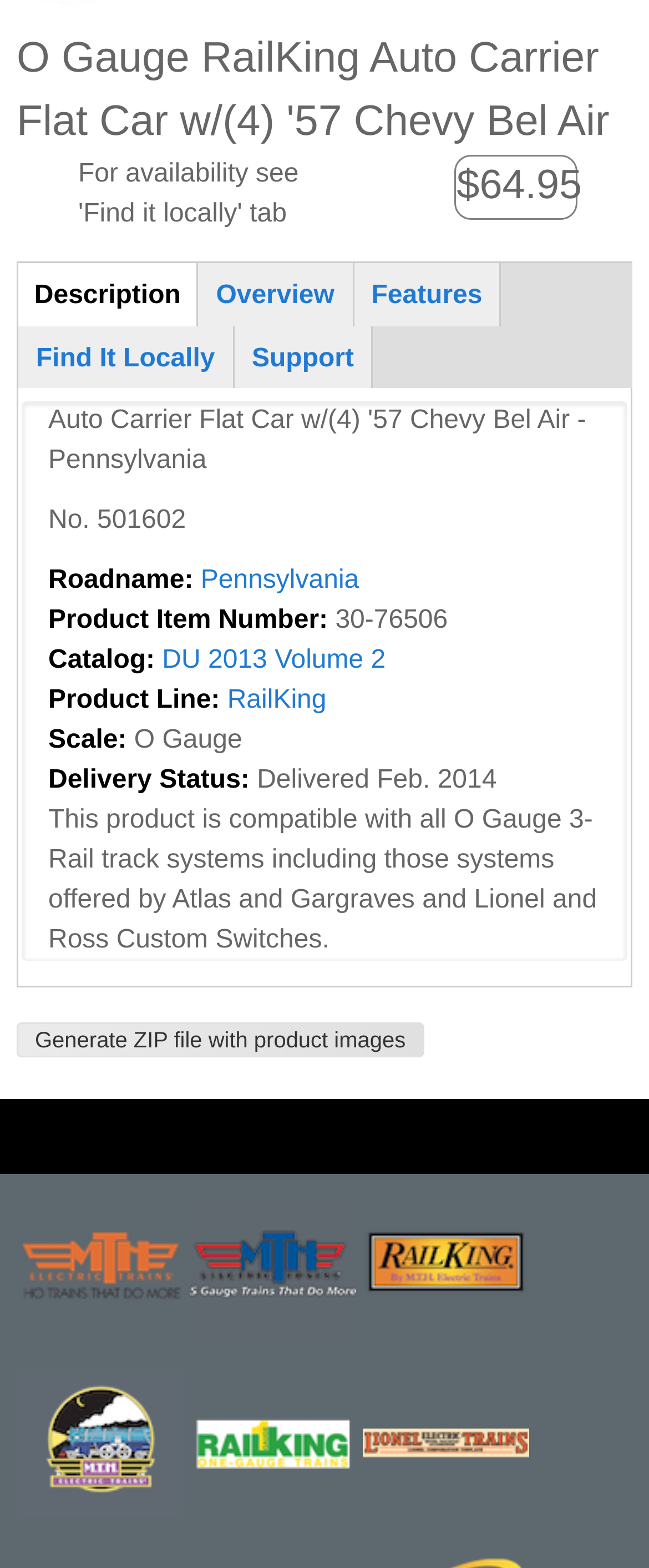Refer to the image and offer a detailed explanation in response to the question: What is the scale of the product?

The scale of the product is mentioned in the product information section, which is O Gauge.